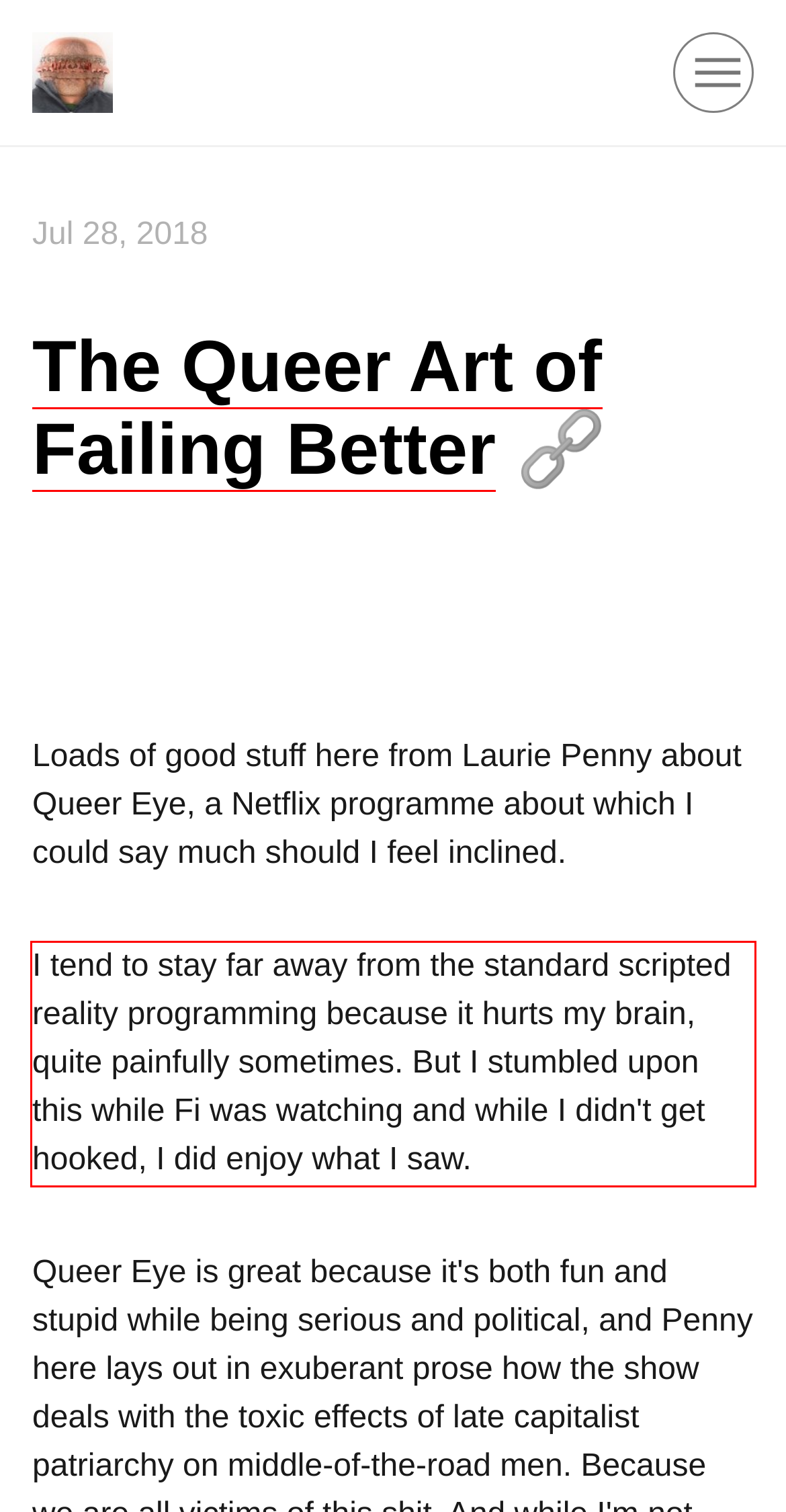Please analyze the screenshot of a webpage and extract the text content within the red bounding box using OCR.

I tend to stay far away from the standard scripted reality programming because it hurts my brain, quite painfully sometimes. But I stumbled upon this while Fi was watching and while I didn't get hooked, I did enjoy what I saw.